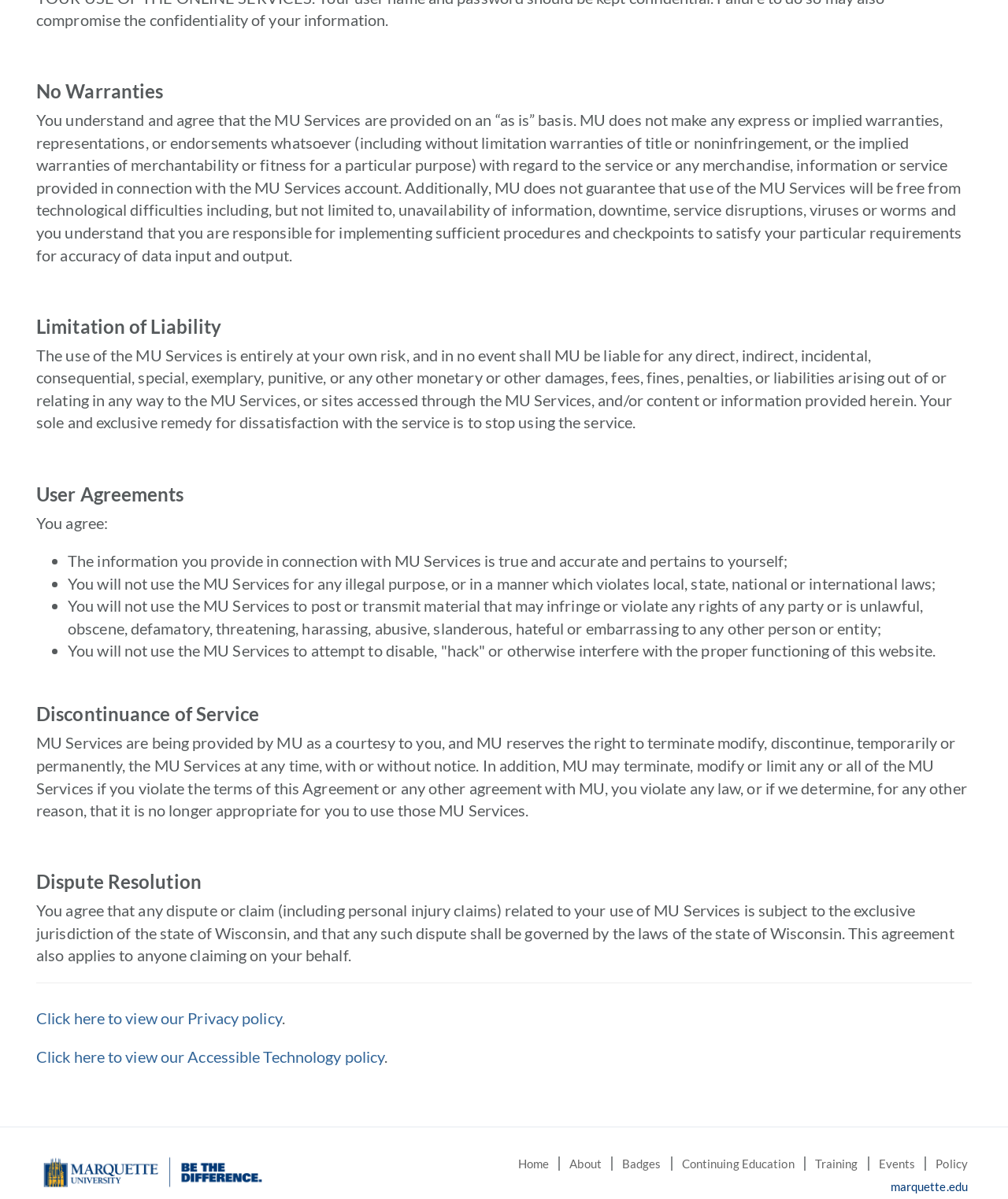Determine the bounding box coordinates of the region to click in order to accomplish the following instruction: "Go to Home". Provide the coordinates as four float numbers between 0 and 1, specifically [left, top, right, bottom].

[0.514, 0.965, 0.545, 0.976]